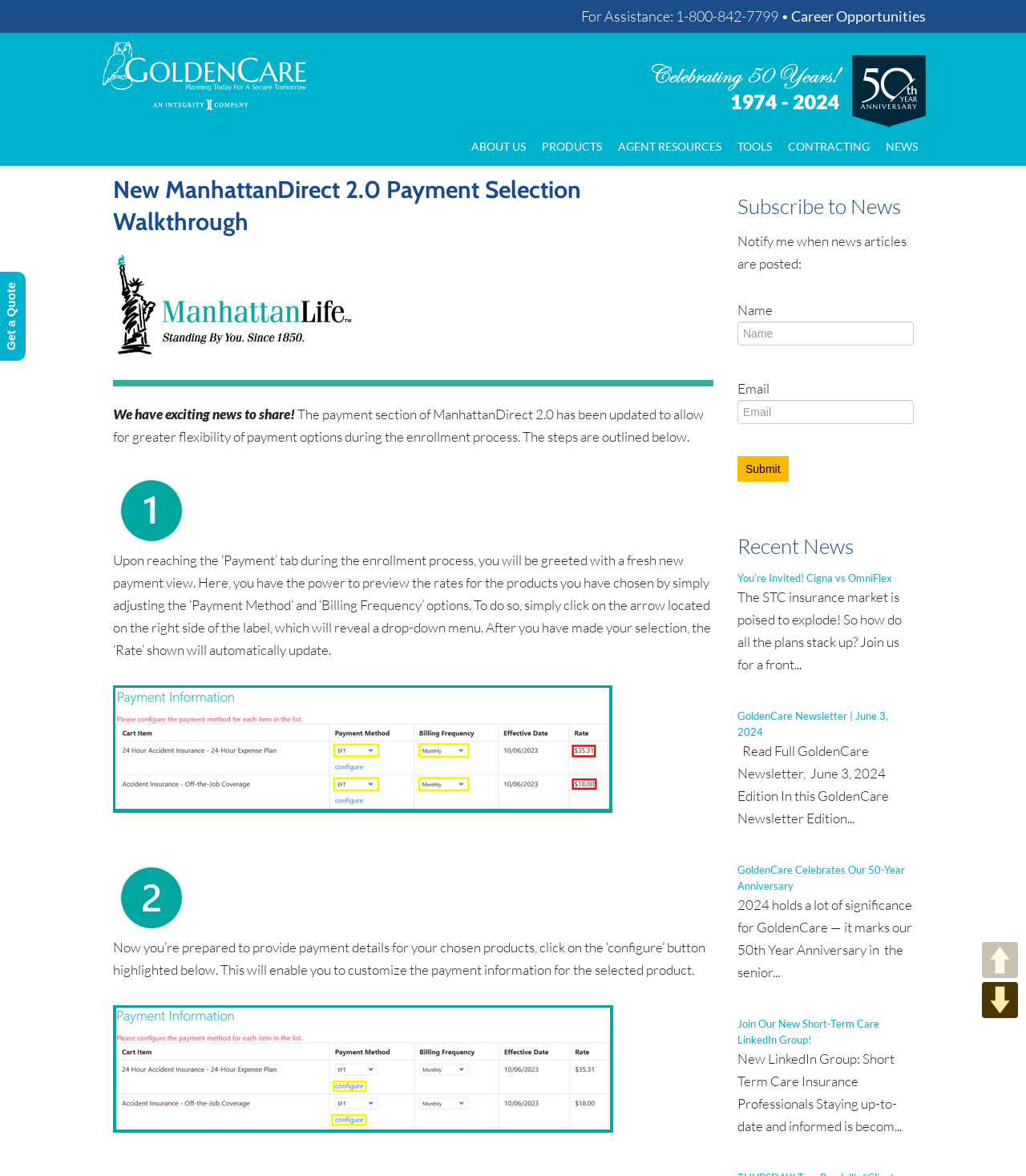Answer the question below in one word or phrase:
What is the topic of the 'You’re Invited! Cigna vs OmniFlex' news article?

STC insurance market